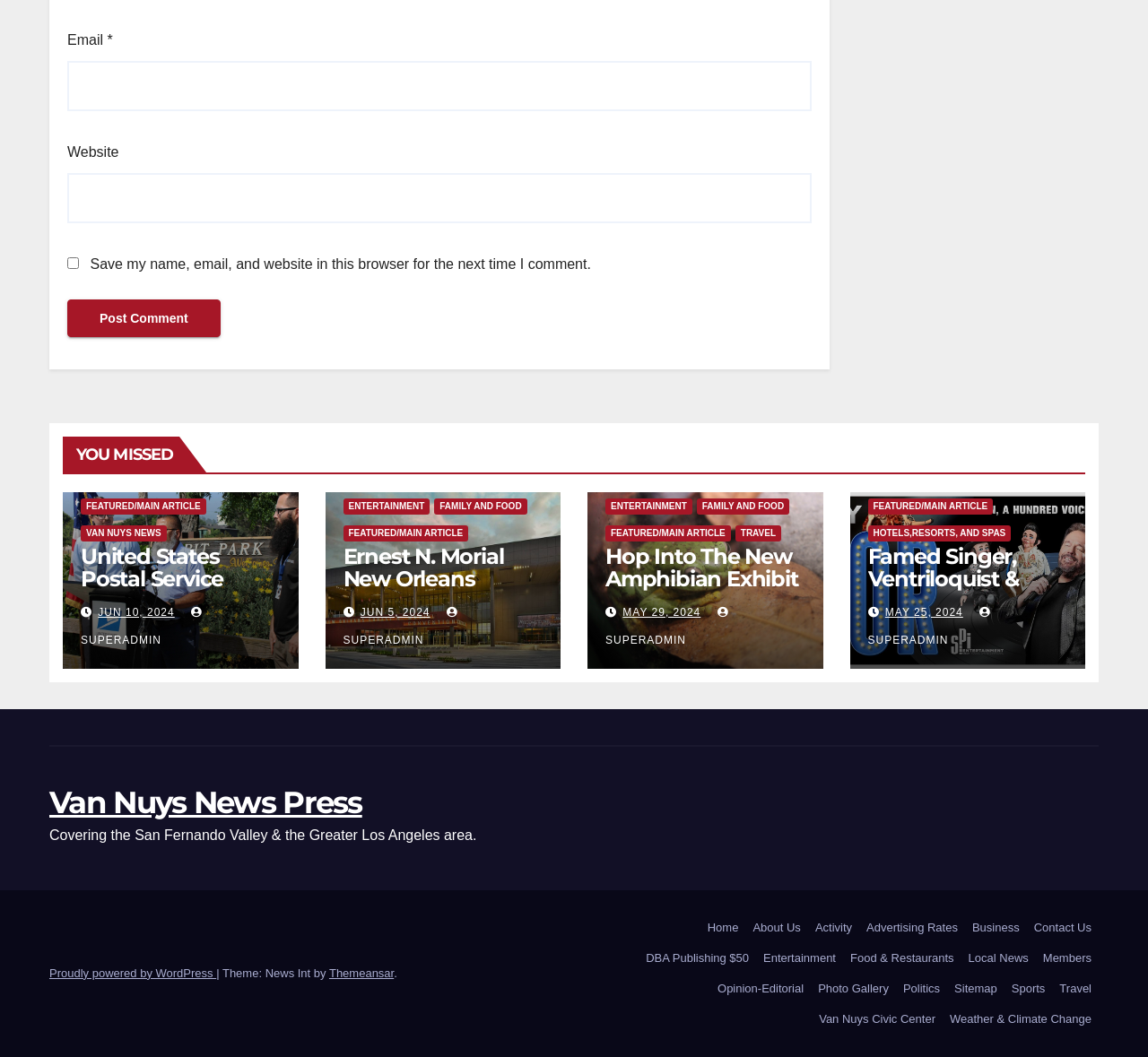Kindly determine the bounding box coordinates for the clickable area to achieve the given instruction: "Enter email address".

[0.059, 0.057, 0.707, 0.105]